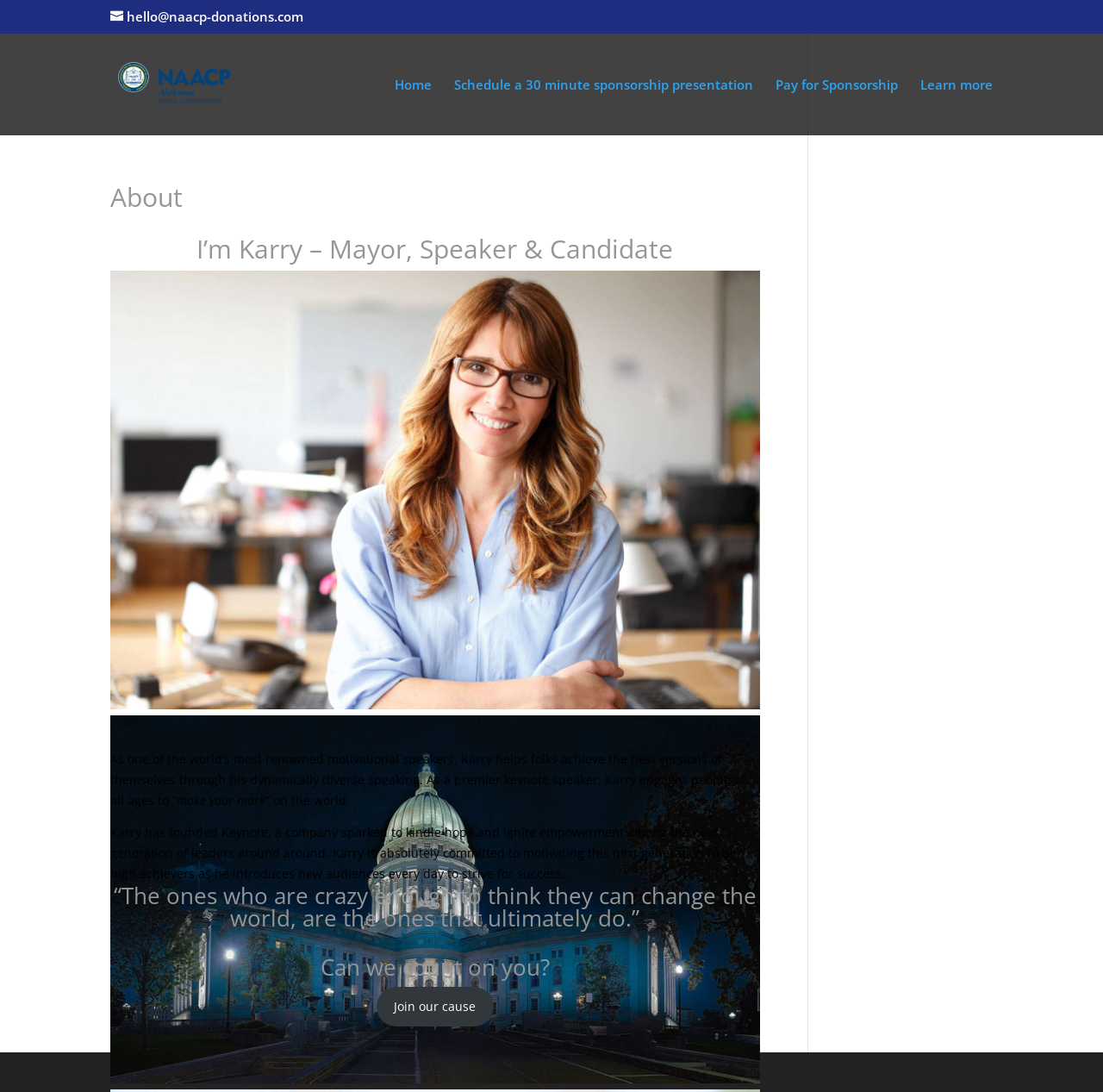Please predict the bounding box coordinates (top-left x, top-left y, bottom-right x, bottom-right y) for the UI element in the screenshot that fits the description: Twitter

None